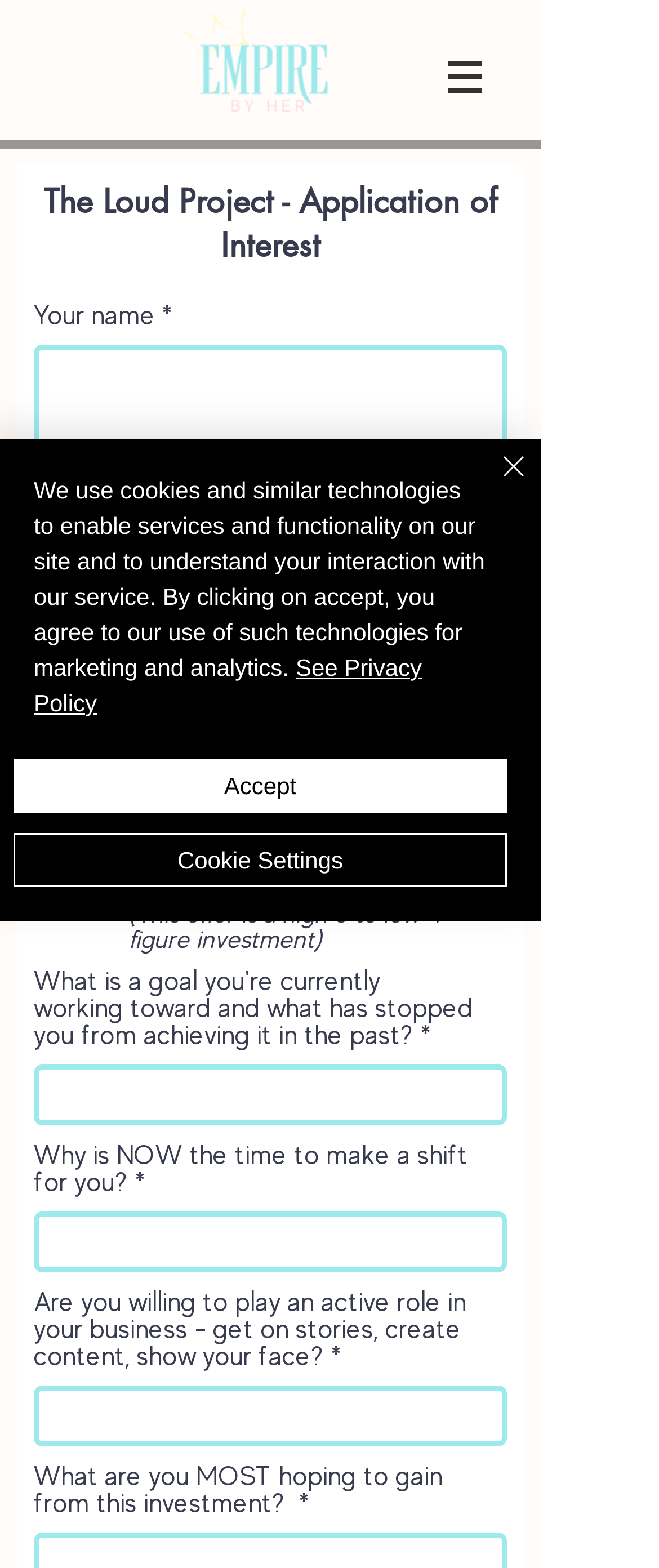Summarize the webpage in an elaborate manner.

The webpage is an application form for "The Loud Project" by Empire by Her. At the top, there is a navigation menu labeled "Site" with a button that has a popup menu. To the right of the navigation menu, there is an image.

Below the navigation menu, there is a heading that reads "The Loud Project - Application of Interest". Underneath the heading, there are several form fields where users can input their information. The form fields include "Your name", "Business Name and Industry", "Email", "Socials and Website", and several others. Each form field has a corresponding text box where users can enter their information.

There is also a checkbox that asks users if they are ready to commit to themselves and their business financially, spiritually, and emotionally. The checkbox is followed by several text boxes where users can answer questions about their goals, motivations, and expectations from the investment.

At the bottom of the page, there is an alert box that informs users about the use of cookies and similar technologies on the website. The alert box has a link to the Privacy Policy and three buttons: "Accept", "Cookie Settings", and "Close". The "Close" button has an image of a close icon.